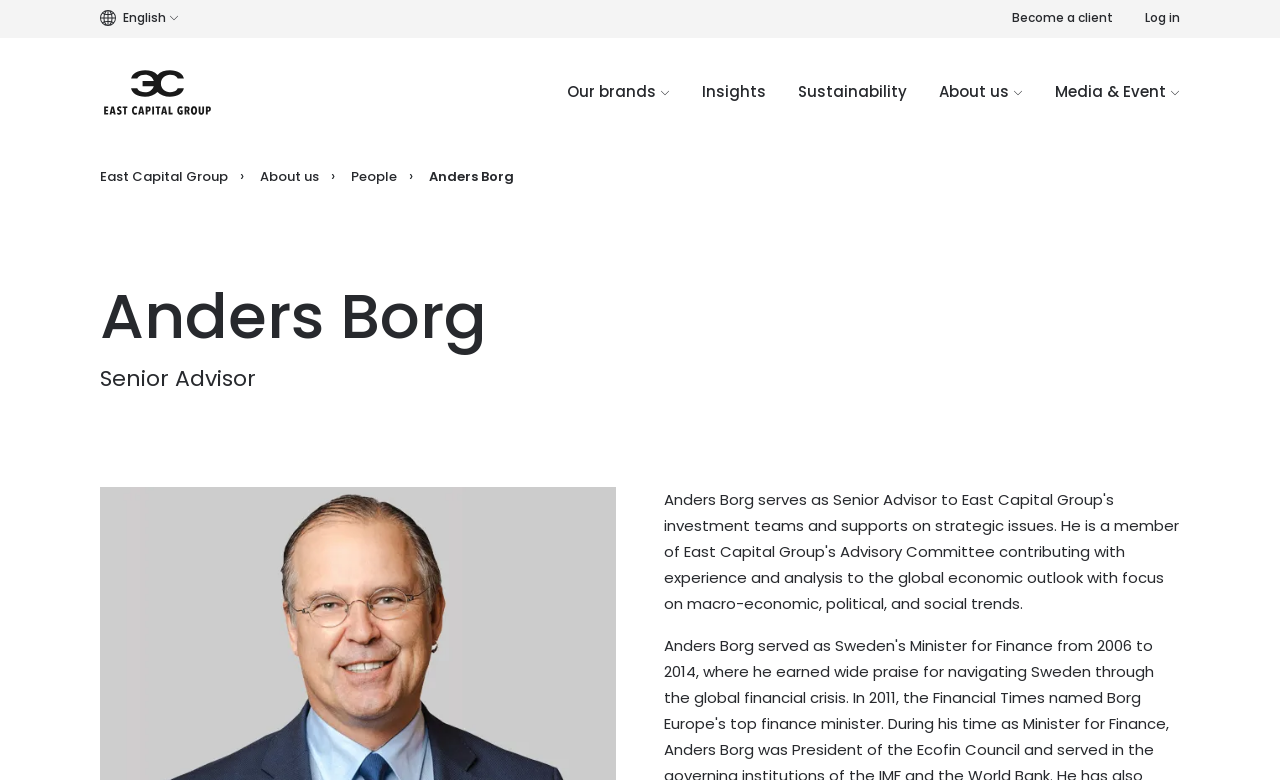Explain the webpage in detail, including its primary components.

The webpage is about Anders Borg, a Senior Advisor. At the top left, there is a link to switch to the English language, accompanied by two small images. On the top right, there are three links: "Become a client", "Log in", and another link with no text. 

Below the top section, there is a navigation menu with five links: "Our brands", "Insights", "Sustainability", "About us", and "Media & Event". Each of these links has a small image next to it. 

Further down, there is a section with four links: "East Capital Group", "About us", "People", and "Anders Borg". Below this section, there is a large heading that reads "Anders Borg". Under the heading, there is a text that describes Anders Borg as a Senior Advisor.